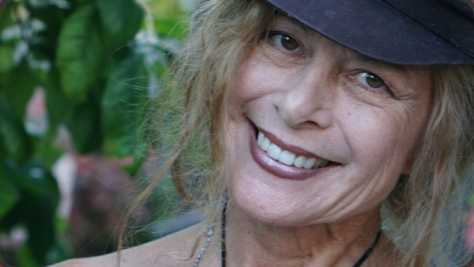What is the theme resonated by the woman's connection to nature?
Carefully analyze the image and provide a detailed answer to the question.

According to the caption, the woman's connection to nature resonates with themes of growth and transformation, suggesting that her interaction with nature is symbolic of personal development and change.